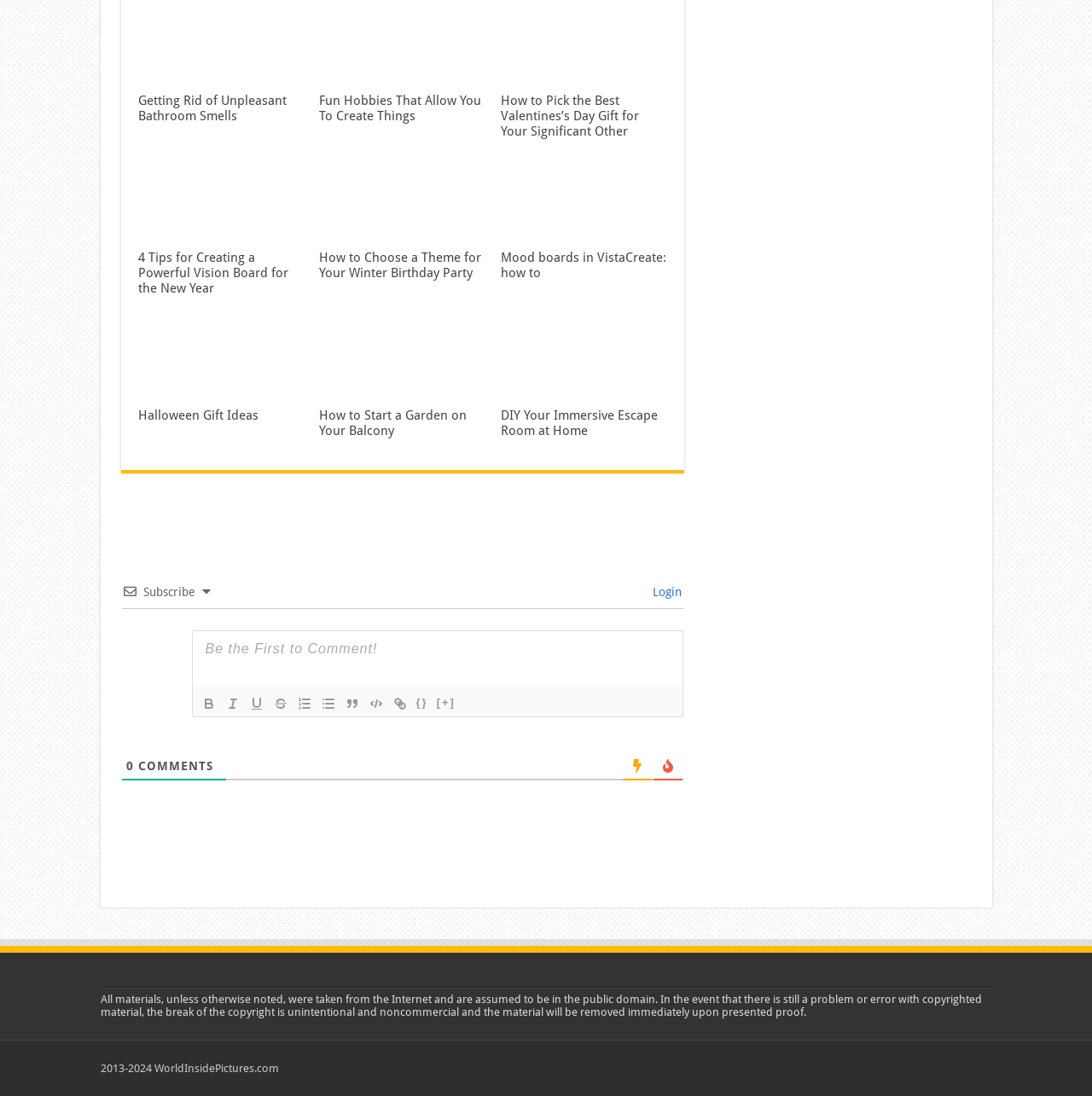Find the bounding box coordinates of the element to click in order to complete the given instruction: "View the 'Halloween Gift Ideas' article."

[0.126, 0.284, 0.278, 0.364]